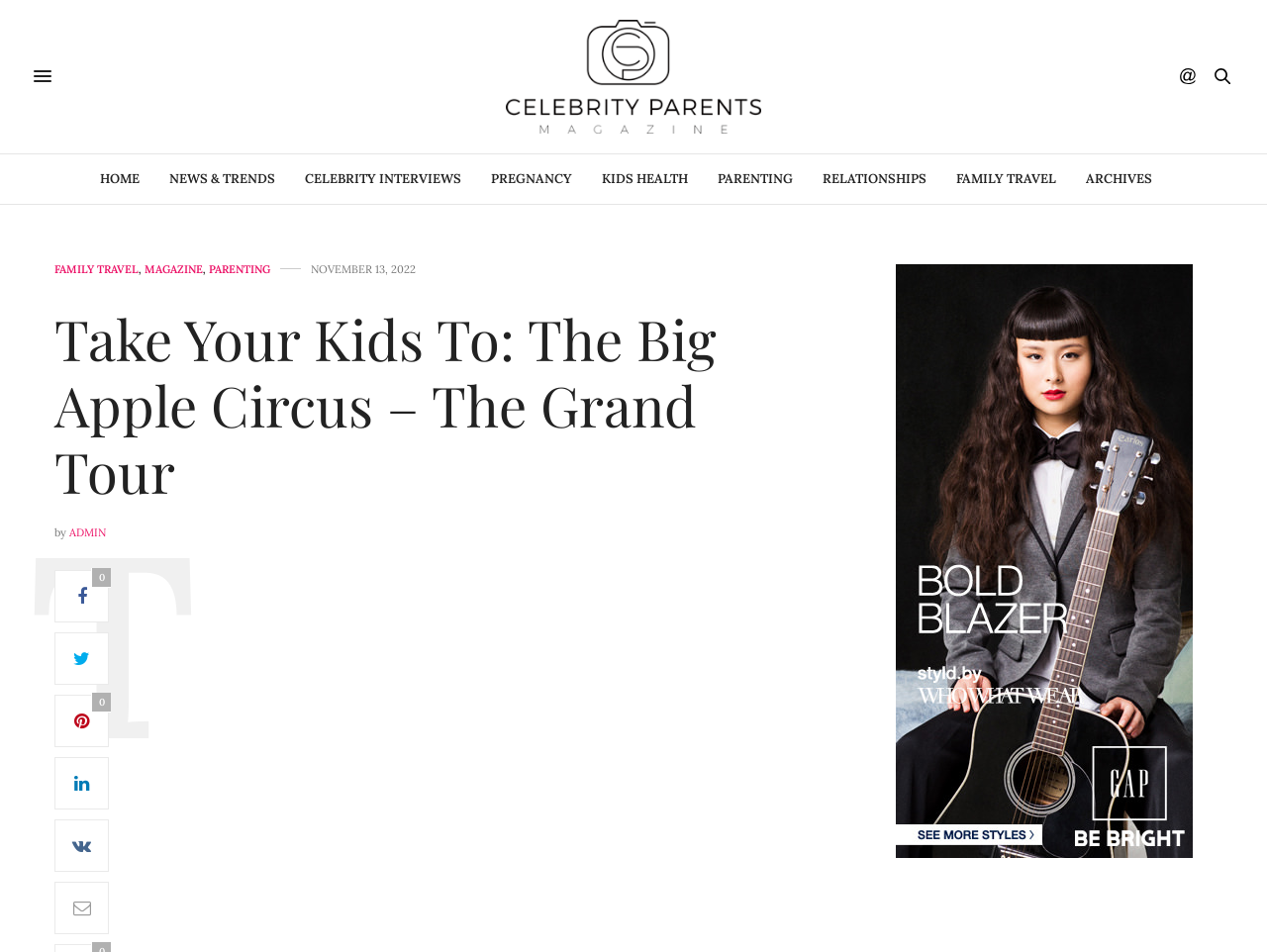Give a concise answer using one word or a phrase to the following question:
Who is the author of the article?

ADMIN